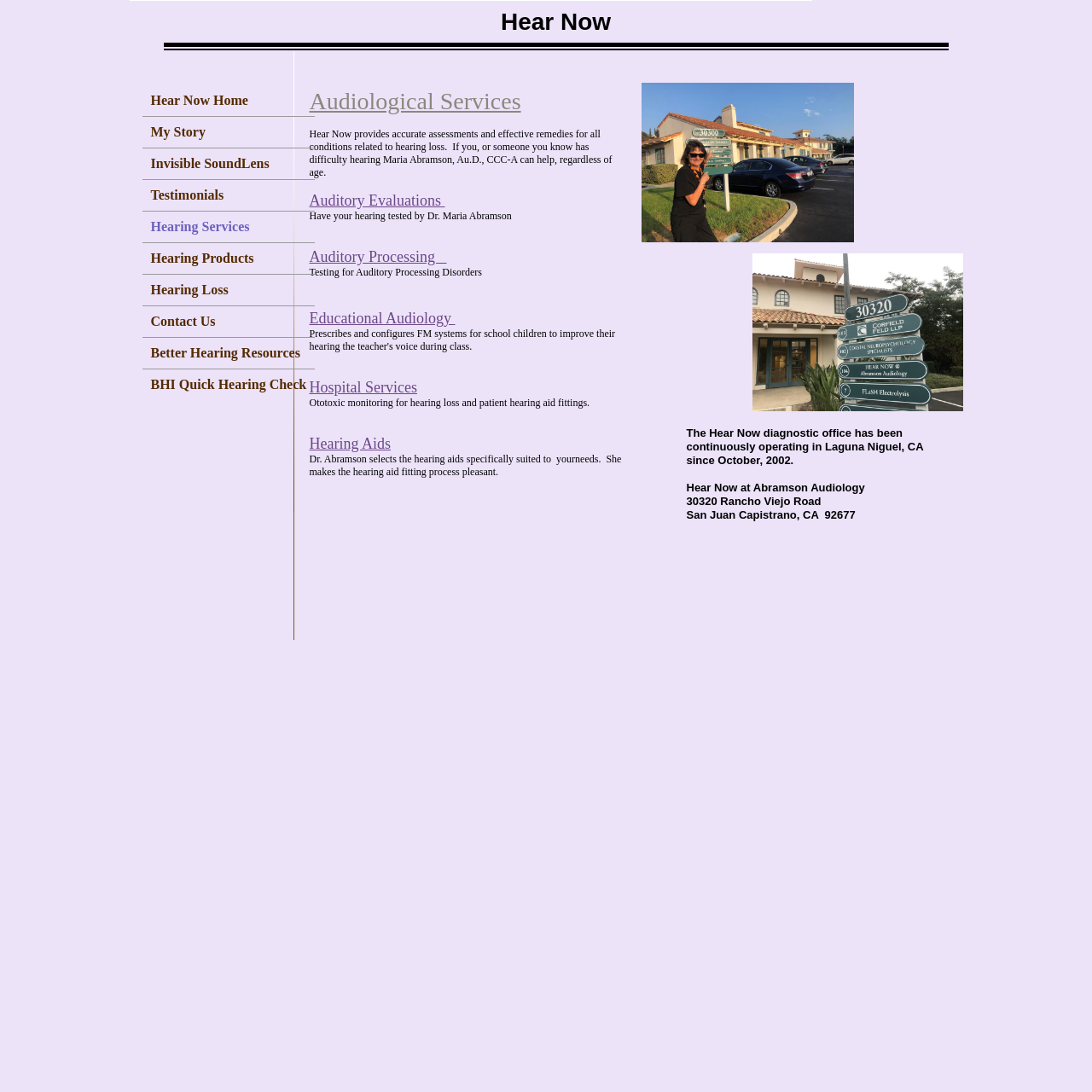Determine the bounding box coordinates of the clickable region to execute the instruction: "Learn about Consumption". The coordinates should be four float numbers between 0 and 1, denoted as [left, top, right, bottom].

None